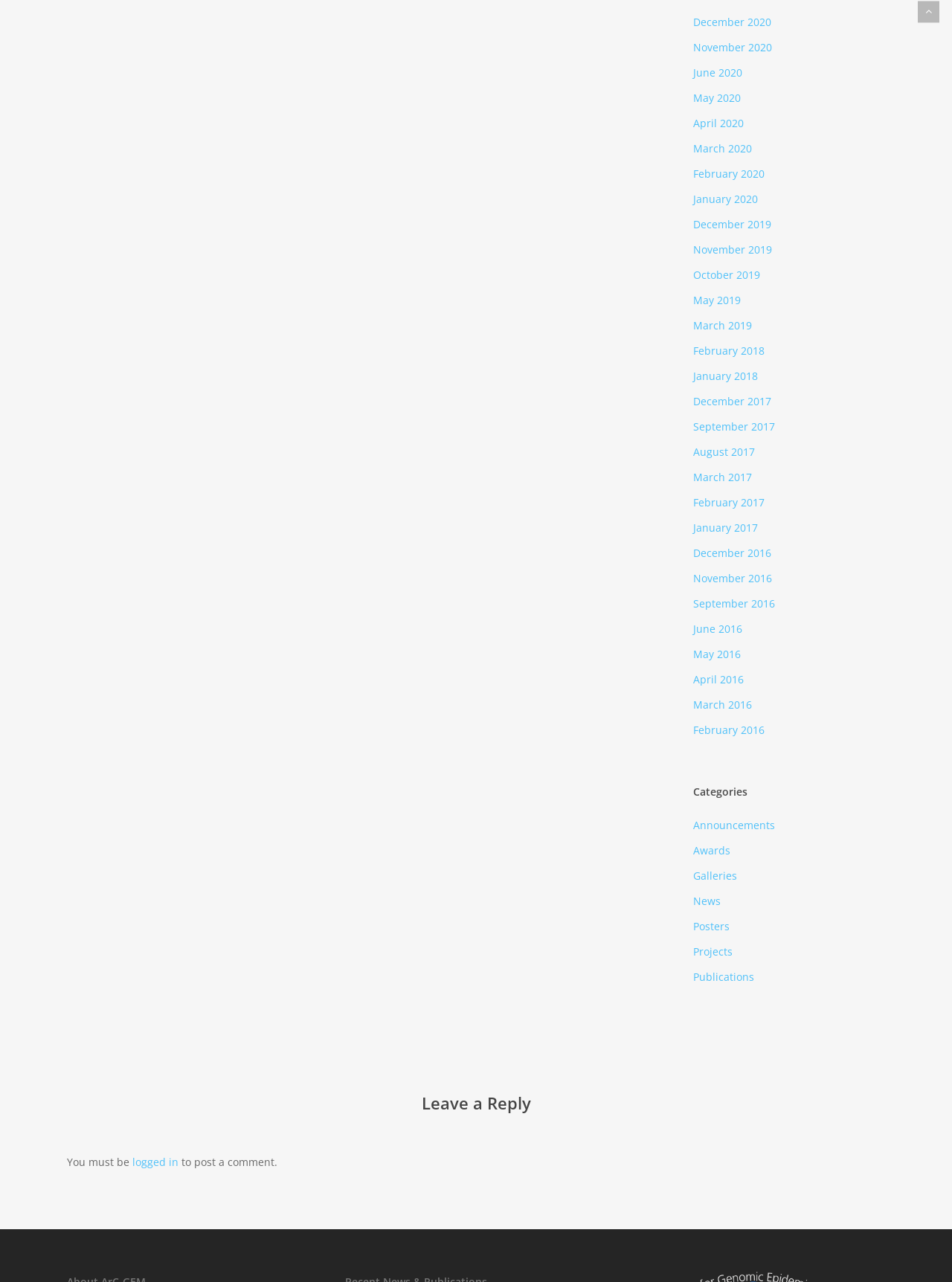Identify the bounding box coordinates of the section to be clicked to complete the task described by the following instruction: "Leave a reply". The coordinates should be four float numbers between 0 and 1, formatted as [left, top, right, bottom].

[0.07, 0.85, 0.93, 0.87]